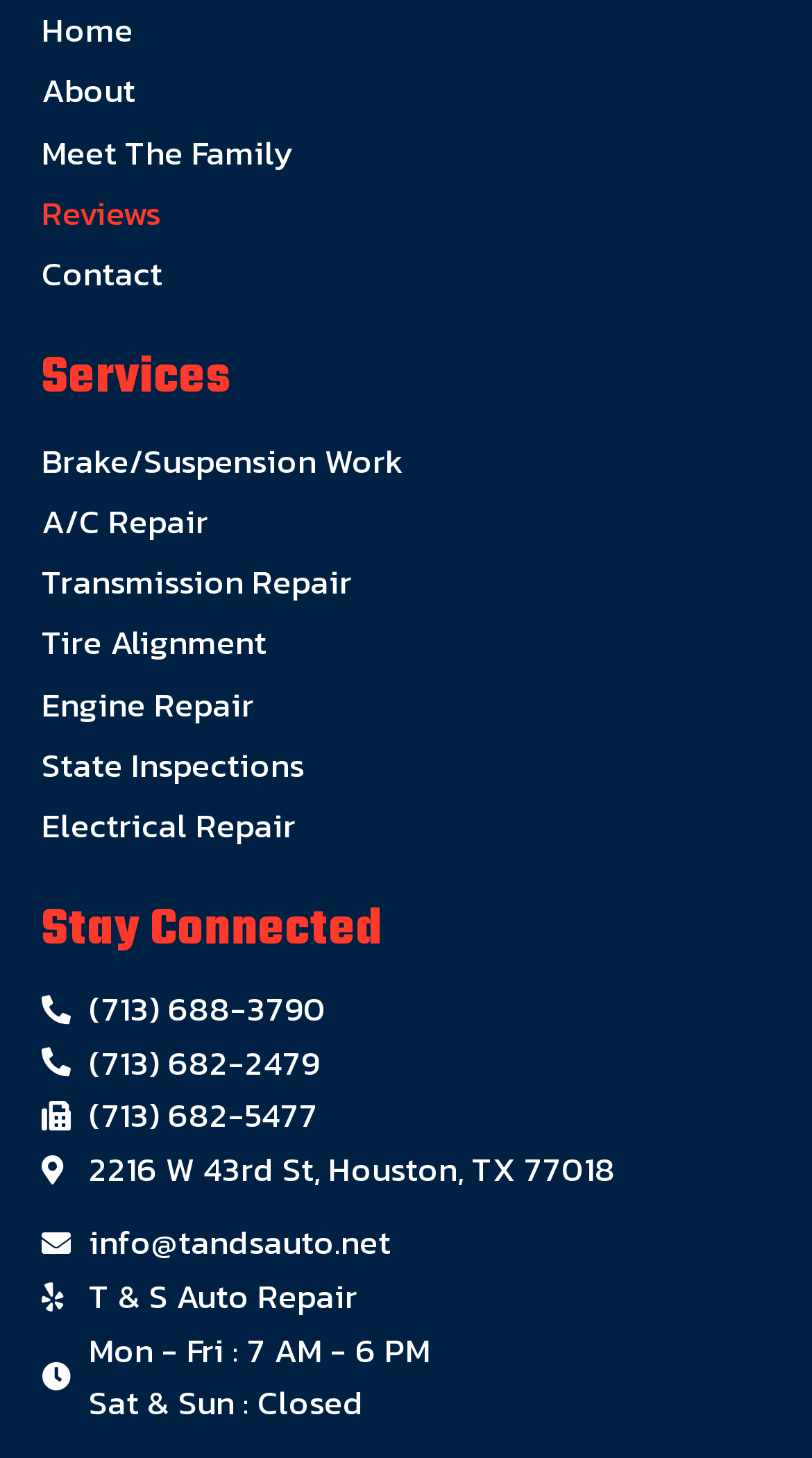What is the phone number for contact?
Using the visual information, answer the question in a single word or phrase.

(713) 688-3790